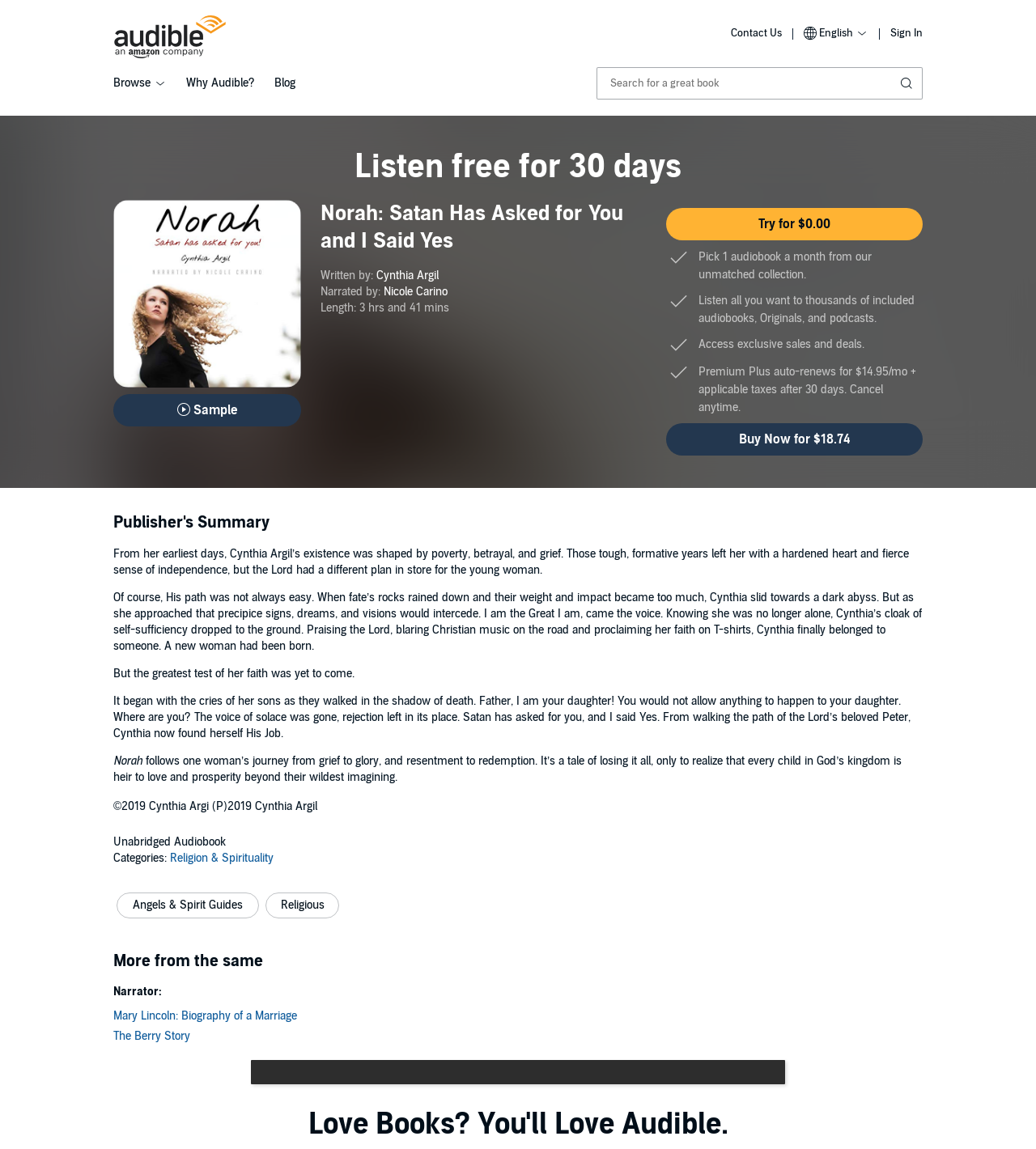Please locate the clickable area by providing the bounding box coordinates to follow this instruction: "Try for $0.00".

[0.643, 0.181, 0.891, 0.209]